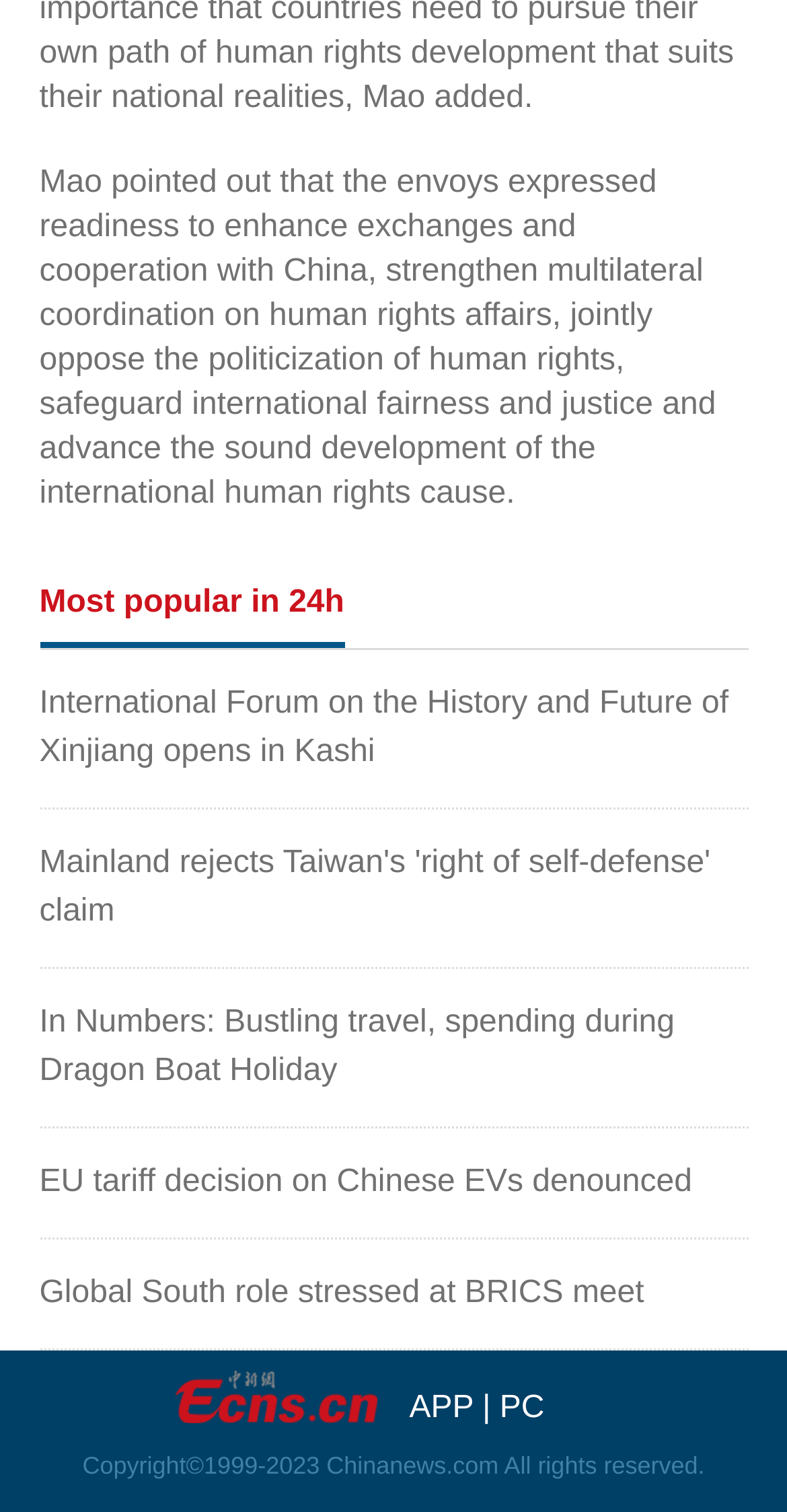Identify the bounding box coordinates for the UI element described by the following text: "alt="XML RSS"". Provide the coordinates as four float numbers between 0 and 1, in the format [left, top, right, bottom].

None